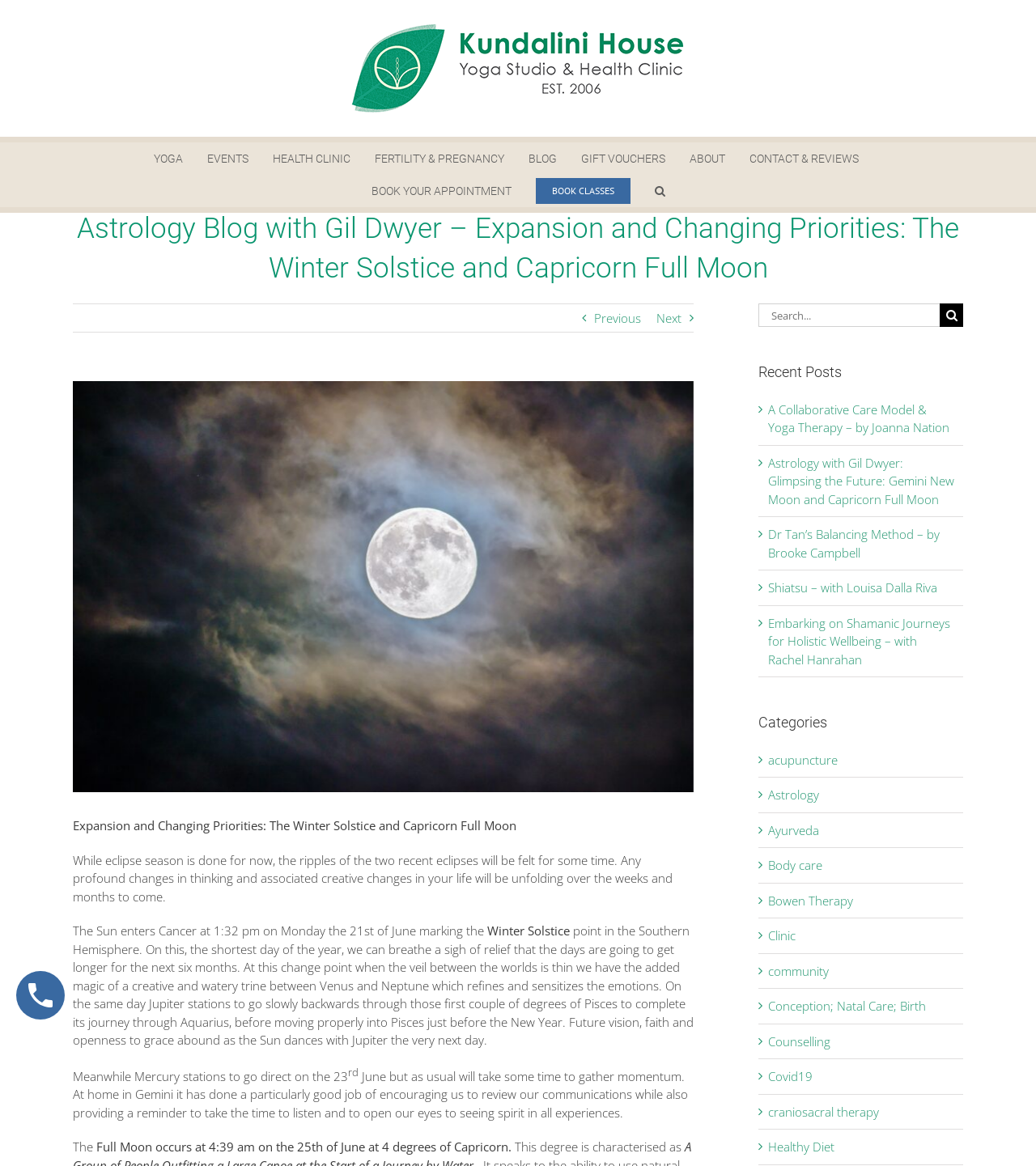Provide an in-depth caption for the contents of the webpage.

This webpage is an astrology blog with a focus on the Winter Solstice and Capricorn Full Moon. At the top left corner, there is a logo of Kundalini House. Below the logo, there is a main menu navigation bar with links to various sections of the website, including YOGA, EVENTS, HEALTH CLINIC, and BLOG.

The page title bar is located below the navigation bar, featuring a heading that reads "Astrology Blog with Gil Dwyer – Expansion and Changing Priorities: The Winter Solstice and Capricorn Full Moon". On the right side of the page title bar, there are links to previous and next posts.

The main content of the blog post is divided into several paragraphs, discussing the astrological significance of the Winter Solstice and Capricorn Full Moon. The text is accompanied by a large image, which can be enlarged by clicking on it.

On the right side of the page, there is a search bar with a search button. Below the search bar, there is a section titled "Recent Posts" with links to several recent blog posts. Further down, there is a section titled "Categories" with links to various categories, including acupuncture, astrology, and body care.

At the very bottom of the page, there is a link to go back to the top of the page.